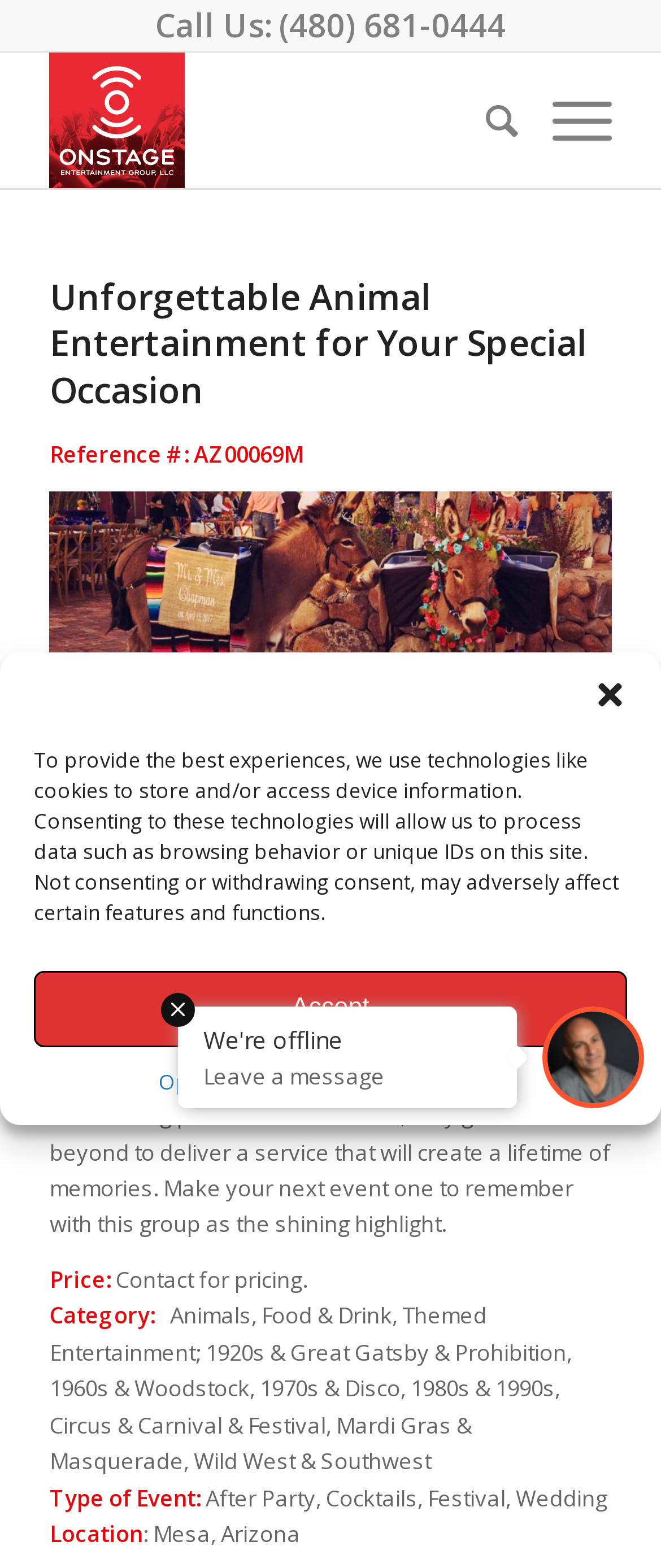What is the phone number to call for entertainment services?
Use the screenshot to answer the question with a single word or phrase.

(480) 681-0444